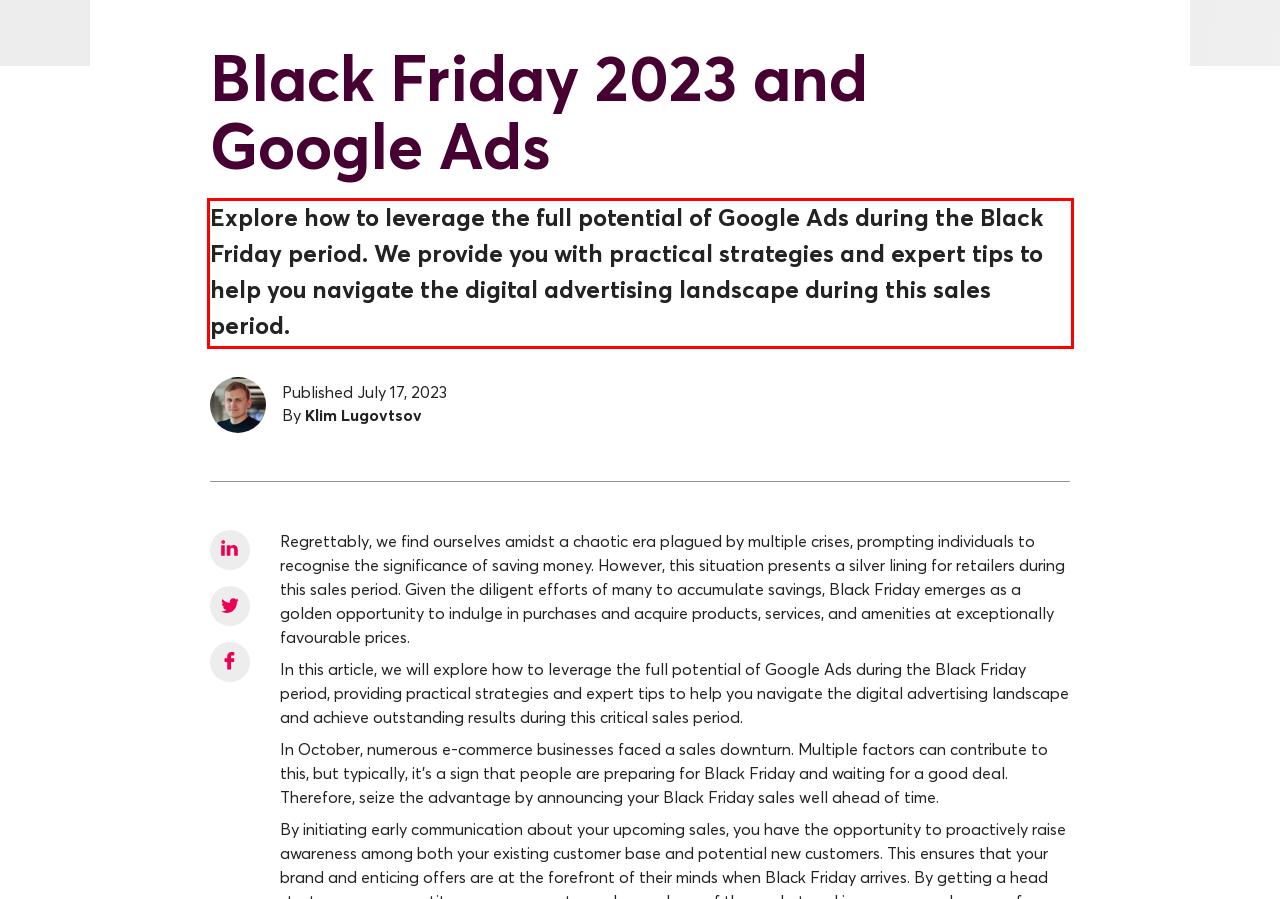Observe the screenshot of the webpage that includes a red rectangle bounding box. Conduct OCR on the content inside this red bounding box and generate the text.

Explore how to leverage the full potential of Google Ads during the Black Friday period. We provide you with practical strategies and expert tips to help you navigate the digital advertising landscape during this sales period.